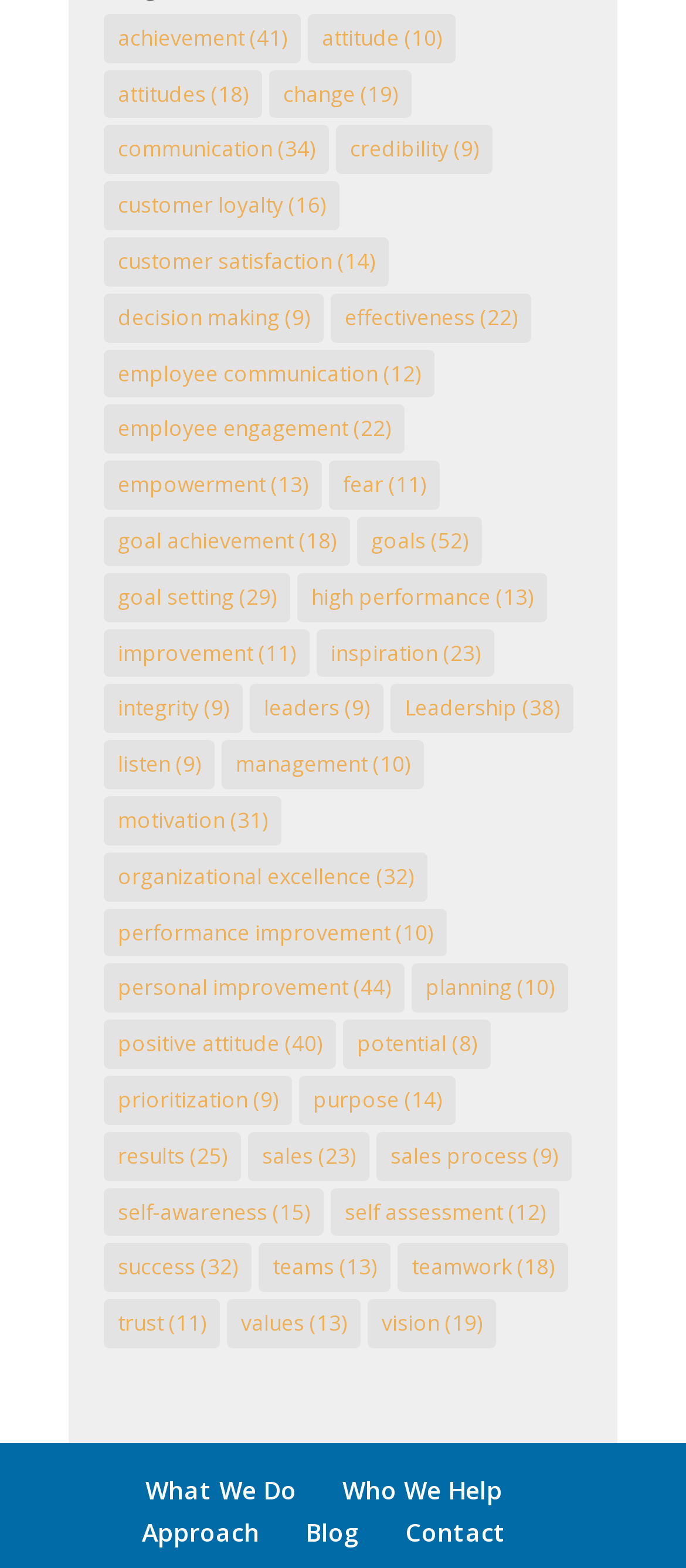Locate and provide the bounding box coordinates for the HTML element that matches this description: "performance improvement (10)".

[0.151, 0.579, 0.651, 0.61]